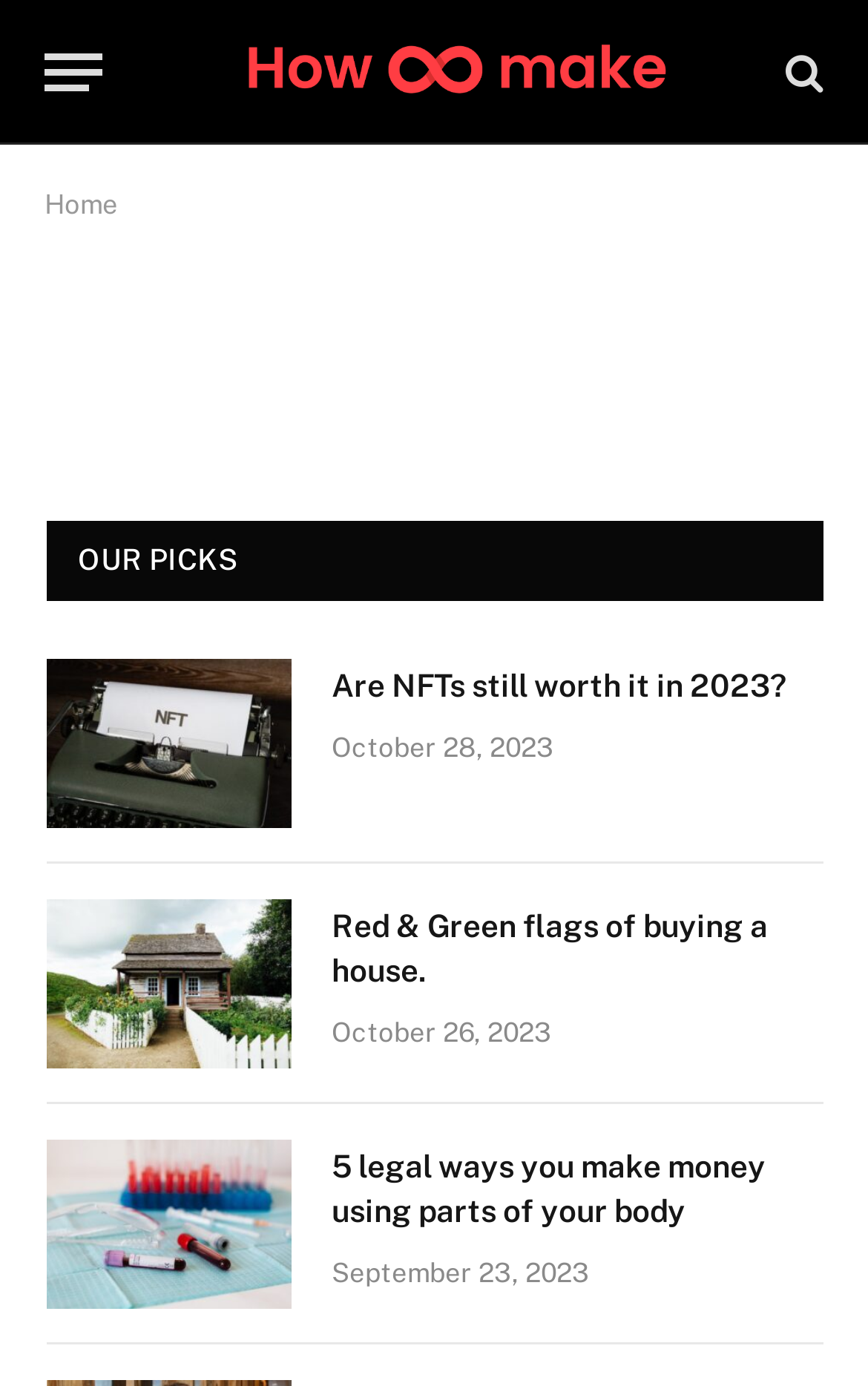Answer the question briefly using a single word or phrase: 
How many links are in the first article?

2